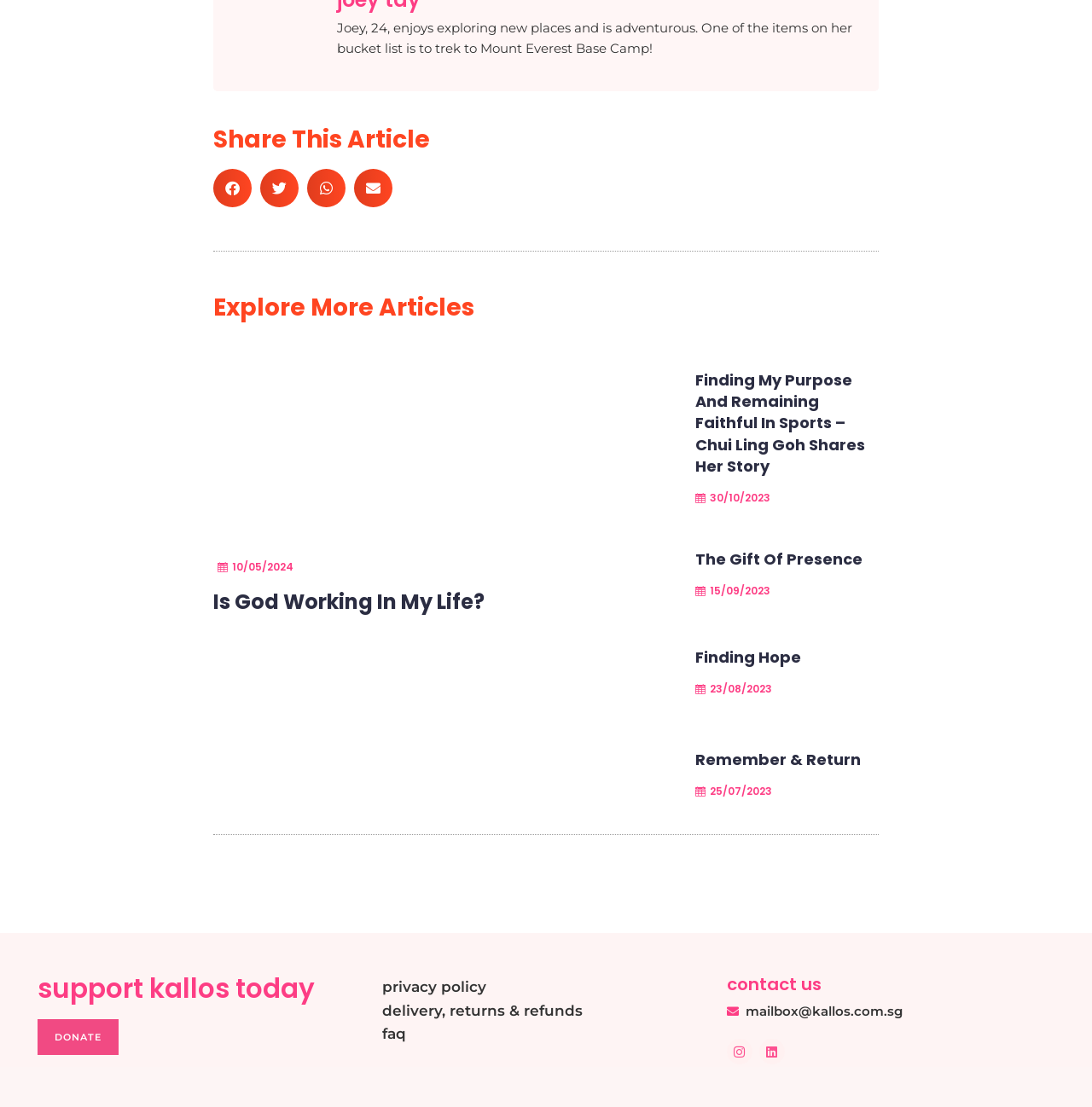How many ways can you share an article?
Using the image, answer in one word or phrase.

4